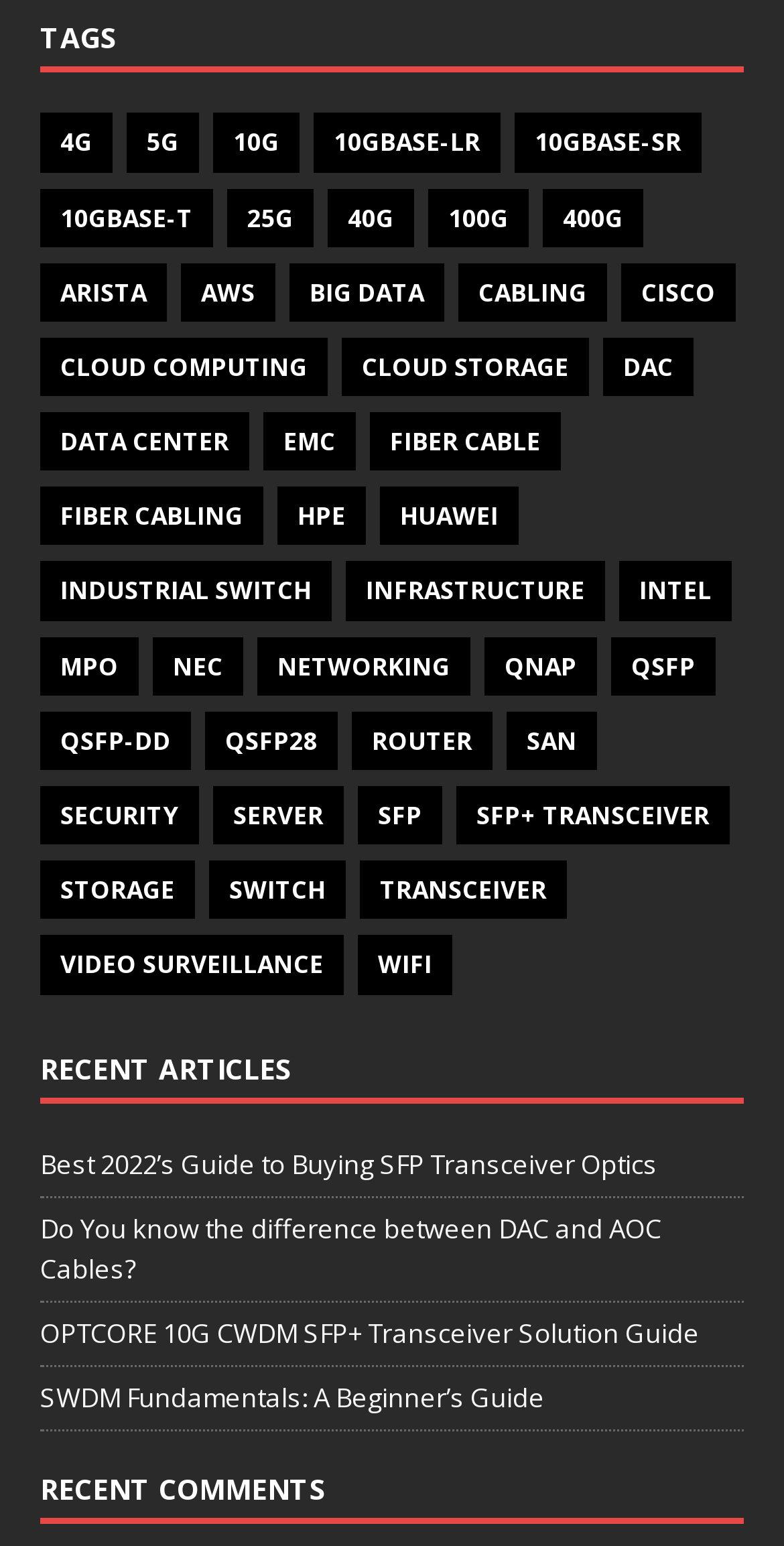Specify the bounding box coordinates of the area that needs to be clicked to achieve the following instruction: "Read the article about buying SFP transceiver optics".

[0.051, 0.741, 0.838, 0.764]